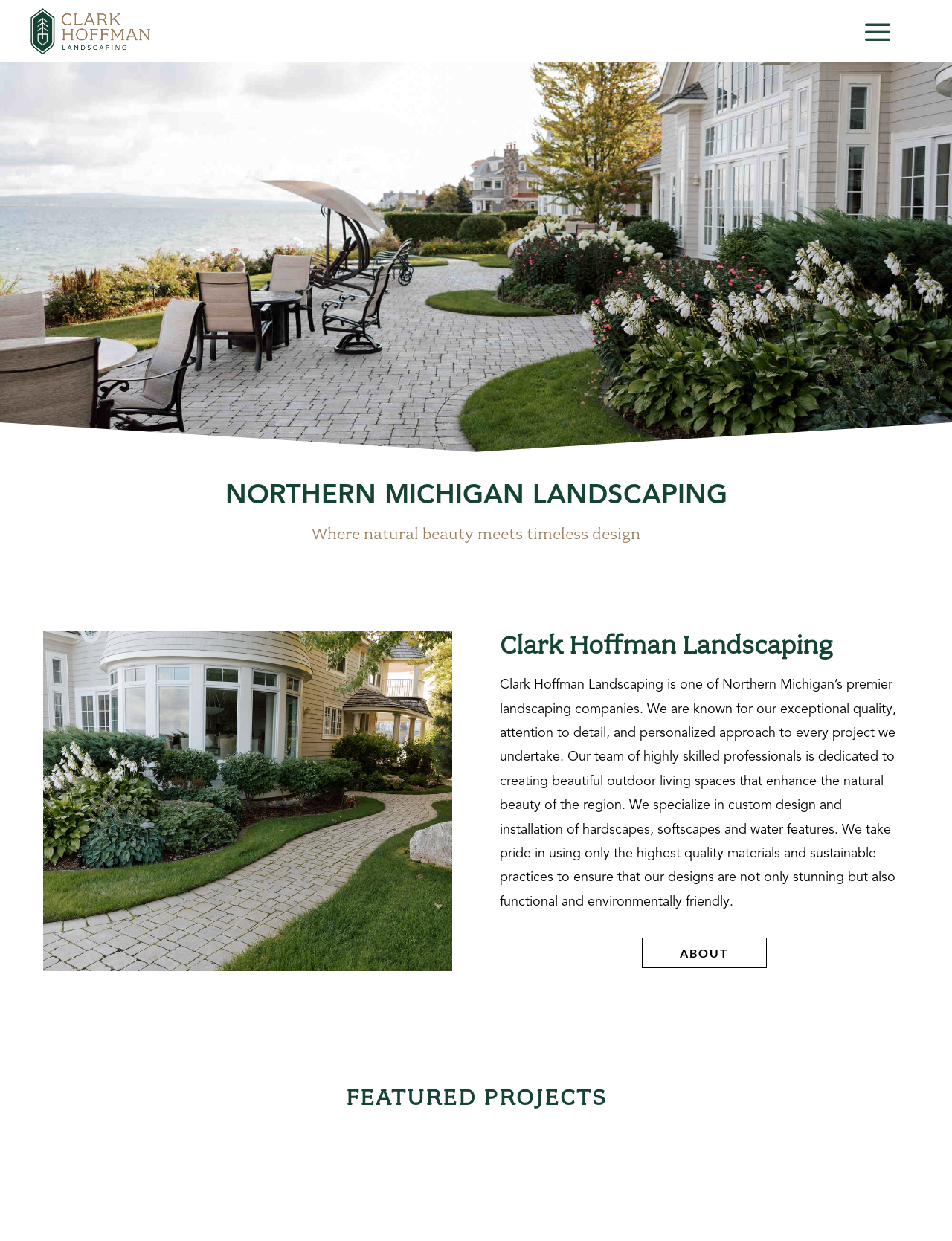What is the company's name?
Provide a fully detailed and comprehensive answer to the question.

I found the company's name by looking at the heading element with the text 'Clark Hoffman Landscaping' which is located at [0.525, 0.509, 0.955, 0.536]